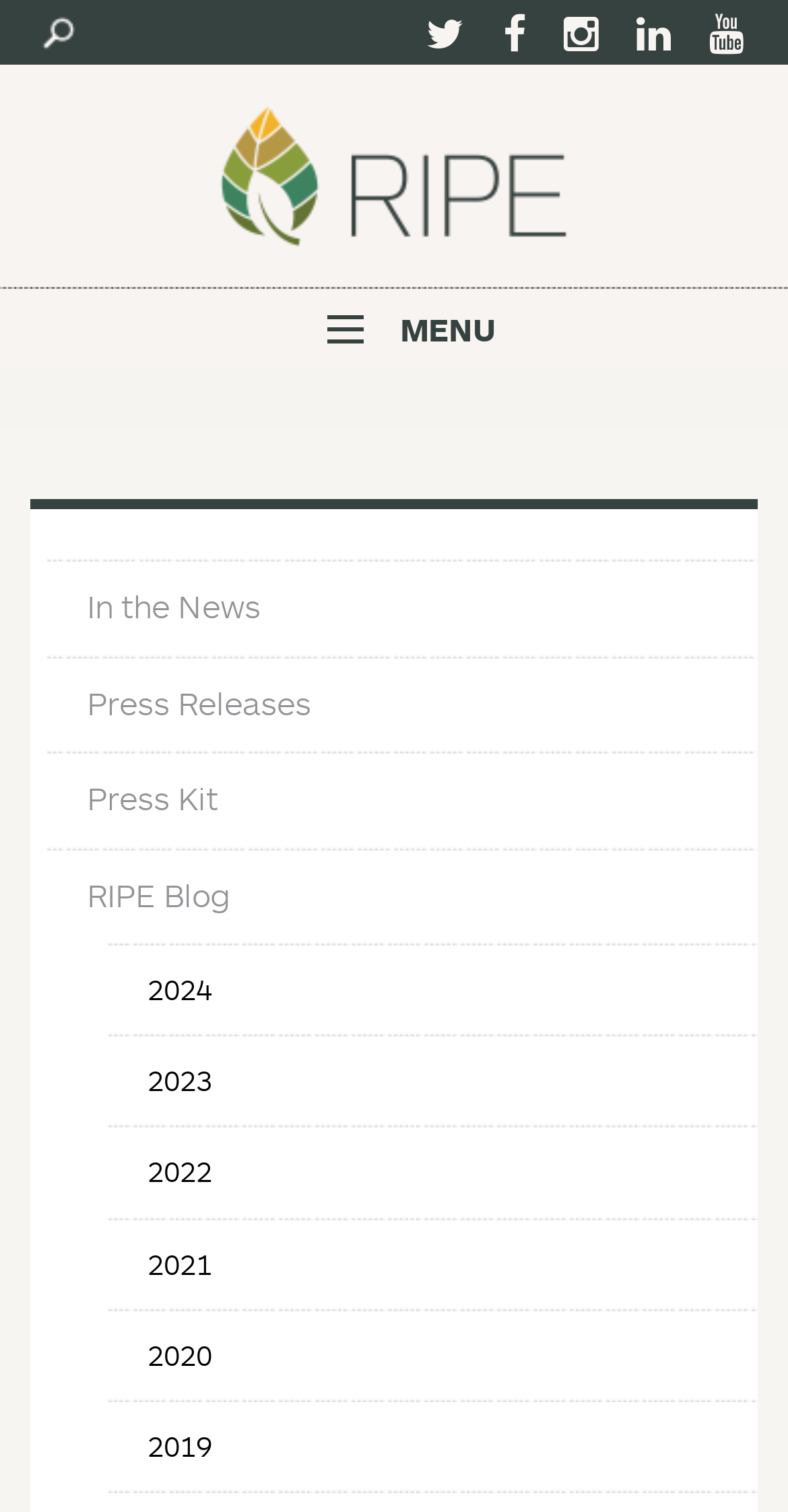Please specify the bounding box coordinates for the clickable region that will help you carry out the instruction: "Select the year '2024'".

[0.136, 0.626, 0.982, 0.683]